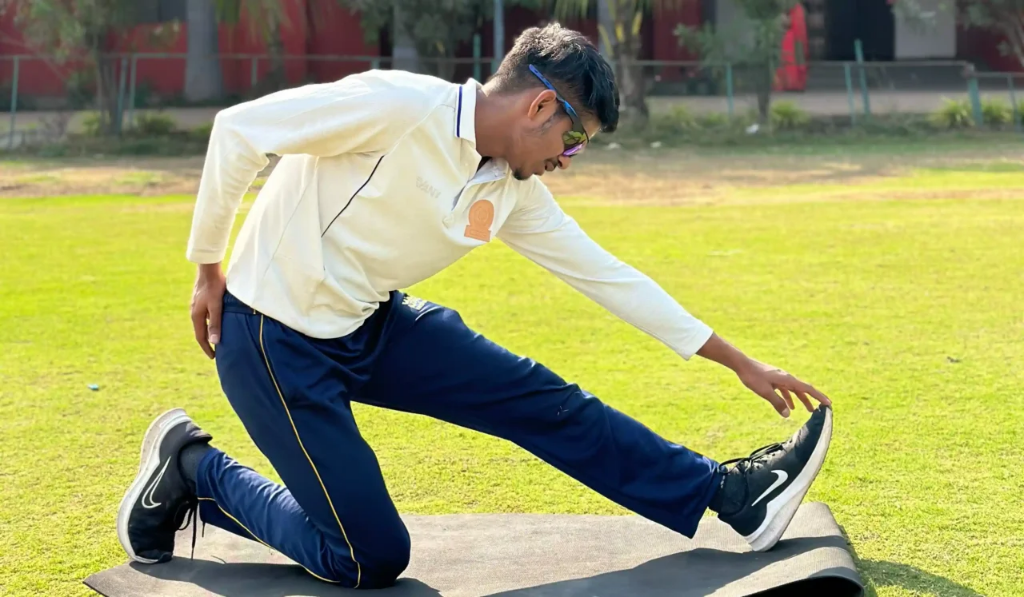Where is the mat laid out?
Use the image to answer the question with a single word or phrase.

On a lush green field